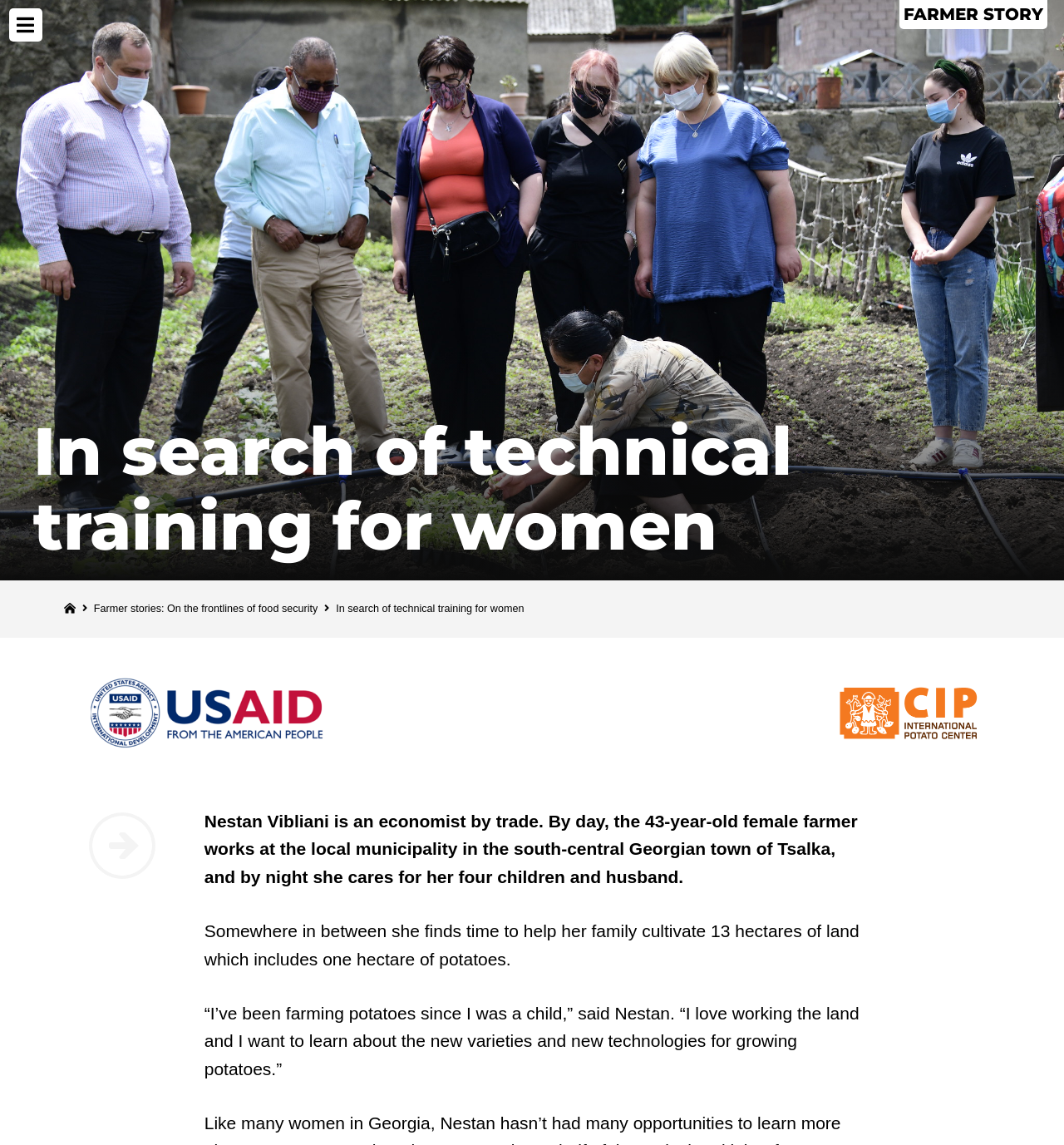Provide a one-word or brief phrase answer to the question:
What is Nestan Vibliani's occupation?

Economist and farmer